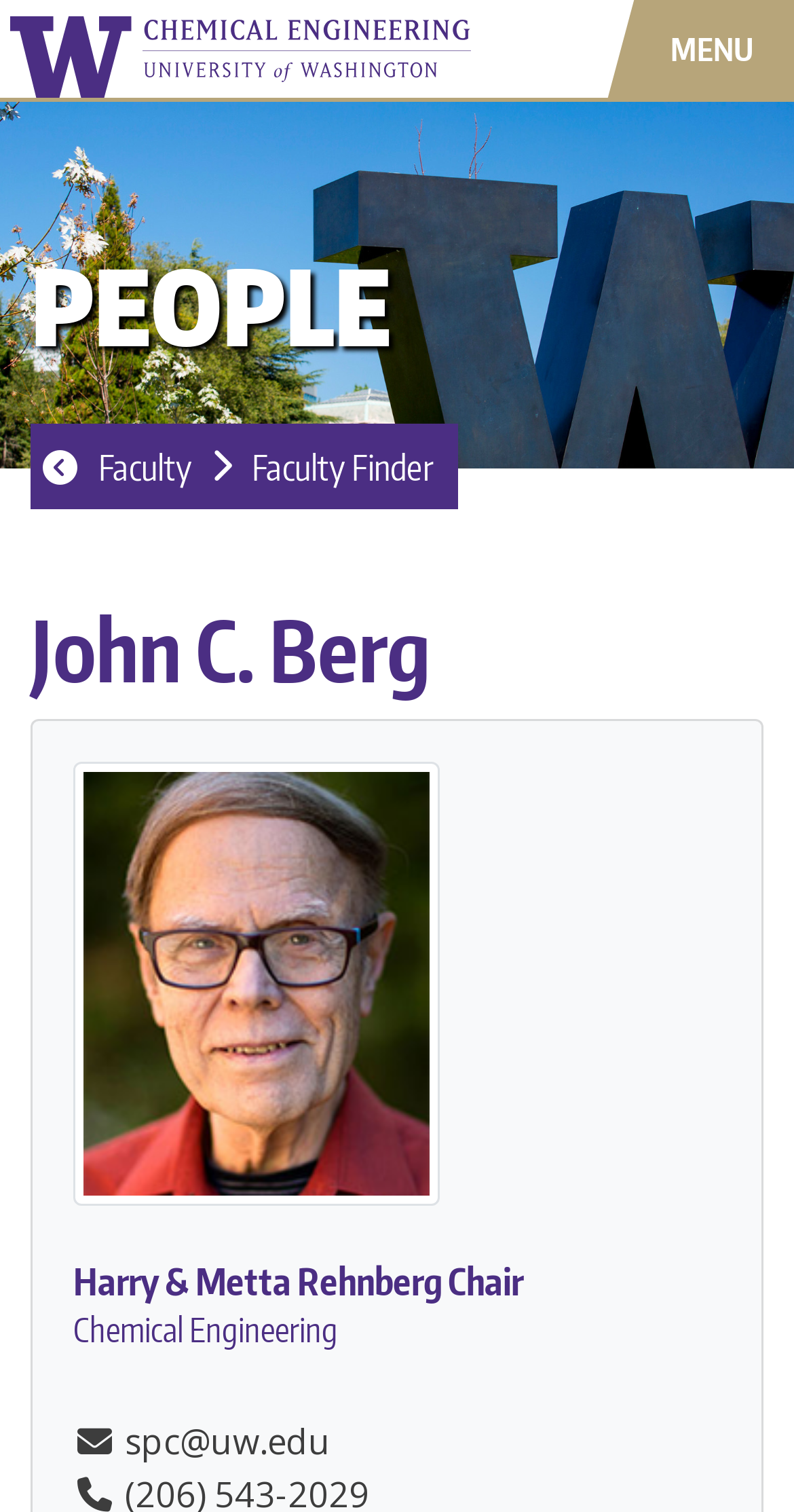How many links are there in the main menu?
Use the information from the image to give a detailed answer to the question.

I found the answer by looking at the link elements that are children of the 'Main menu' heading element. There are two links: 'University of Washington Home' and 'UW Chemical Engineering'.